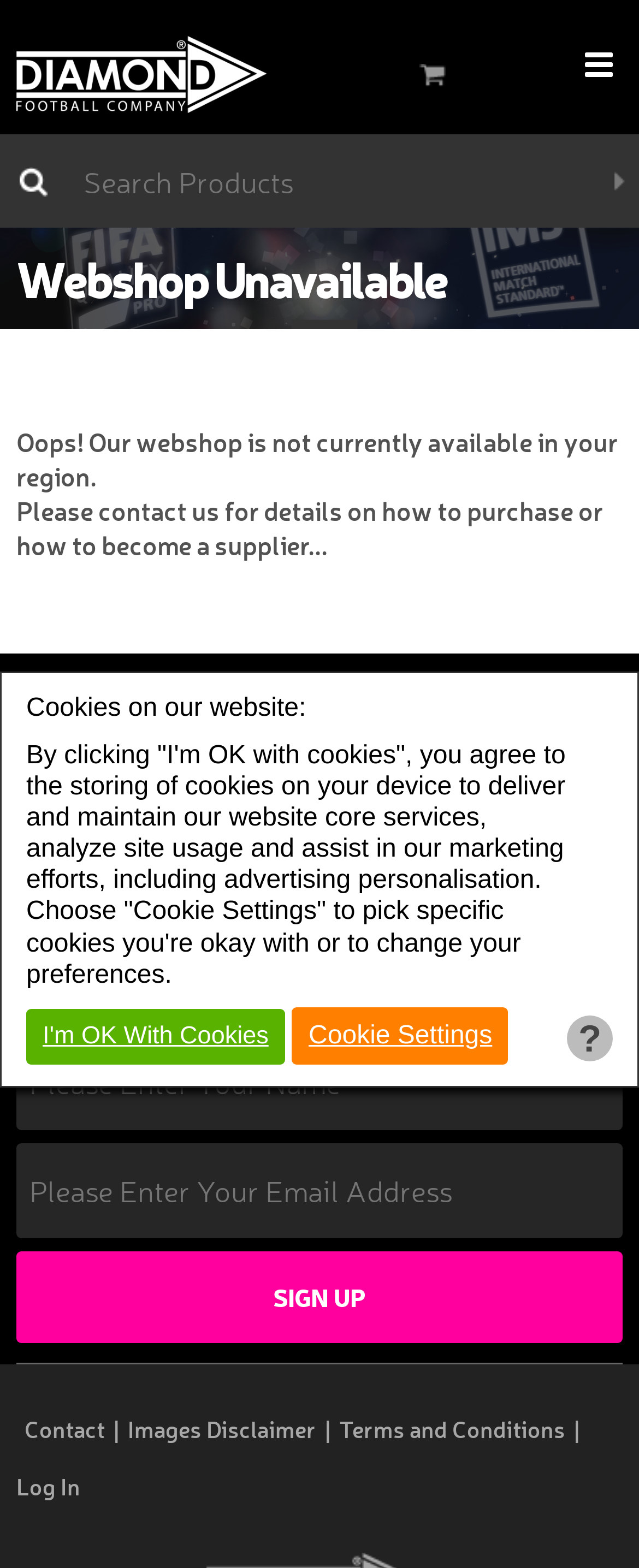Bounding box coordinates are specified in the format (top-left x, top-left y, bottom-right x, bottom-right y). All values are floating point numbers bounded between 0 and 1. Please provide the bounding box coordinate of the region this sentence describes: ?

[0.887, 0.648, 0.959, 0.677]